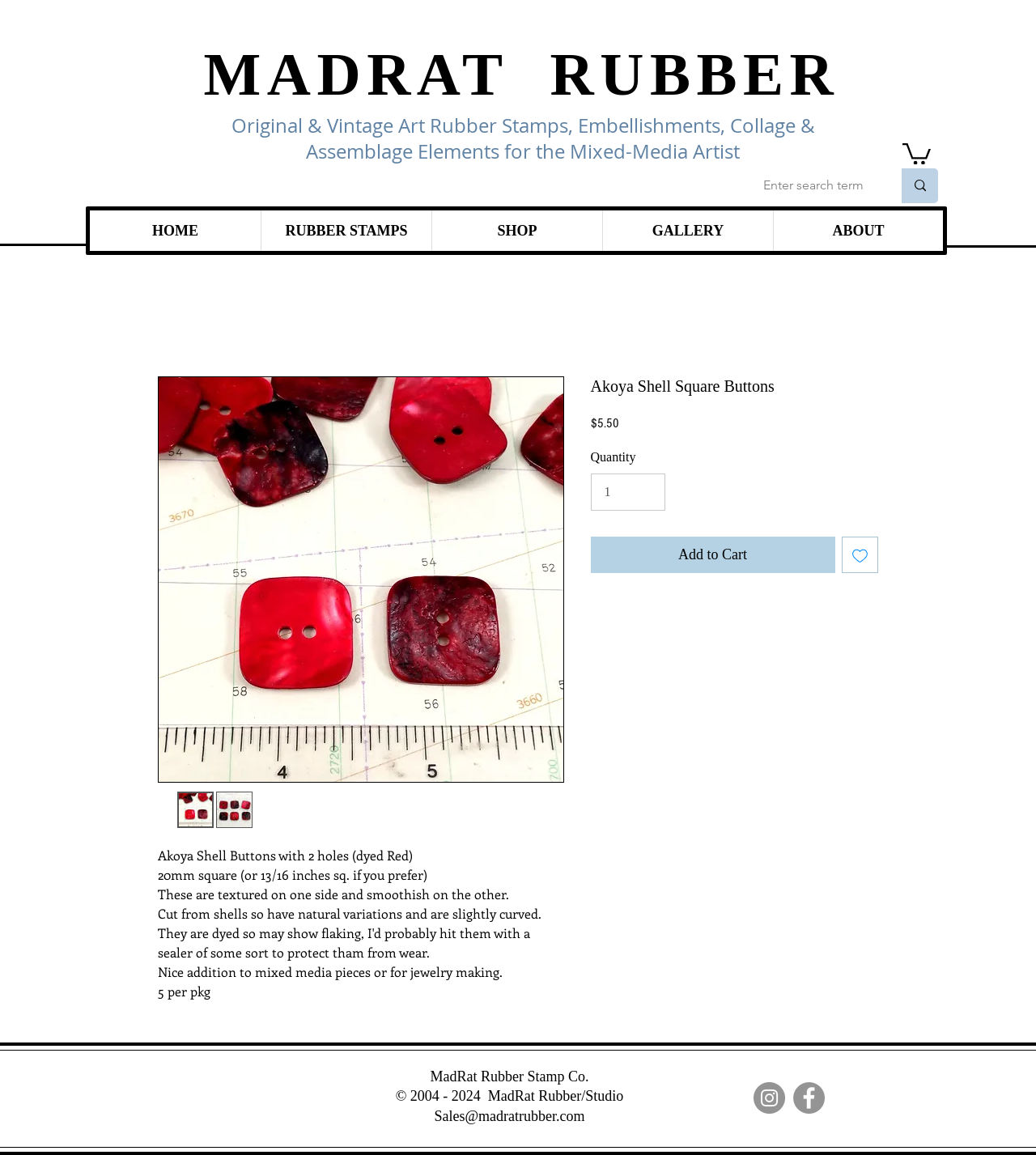Find the bounding box coordinates for the area you need to click to carry out the instruction: "Search for something on this website". The coordinates should be four float numbers between 0 and 1, indicated as [left, top, right, bottom].

None